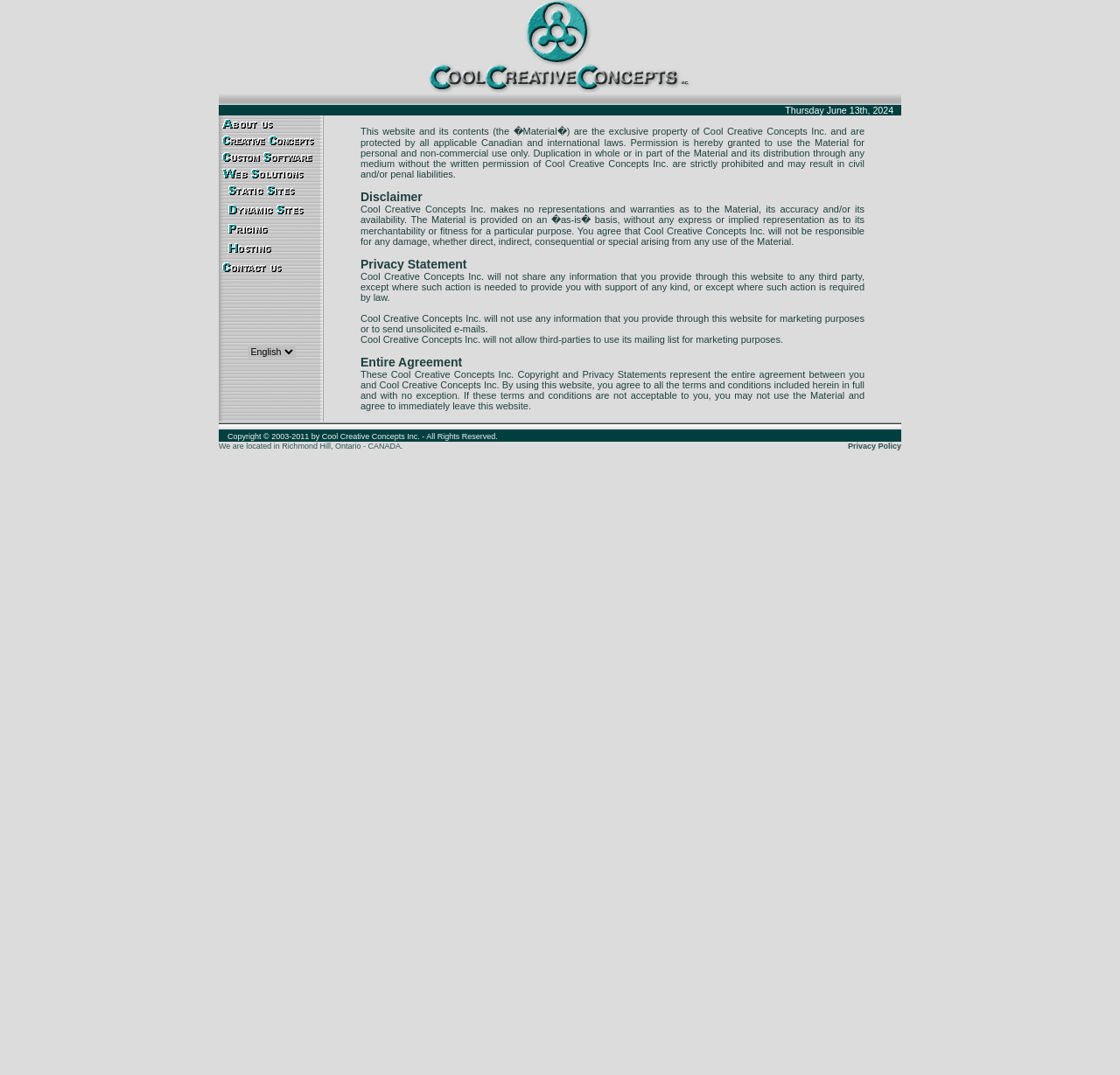Respond to the question below with a single word or phrase:
What is the language mentioned on the webpage?

English